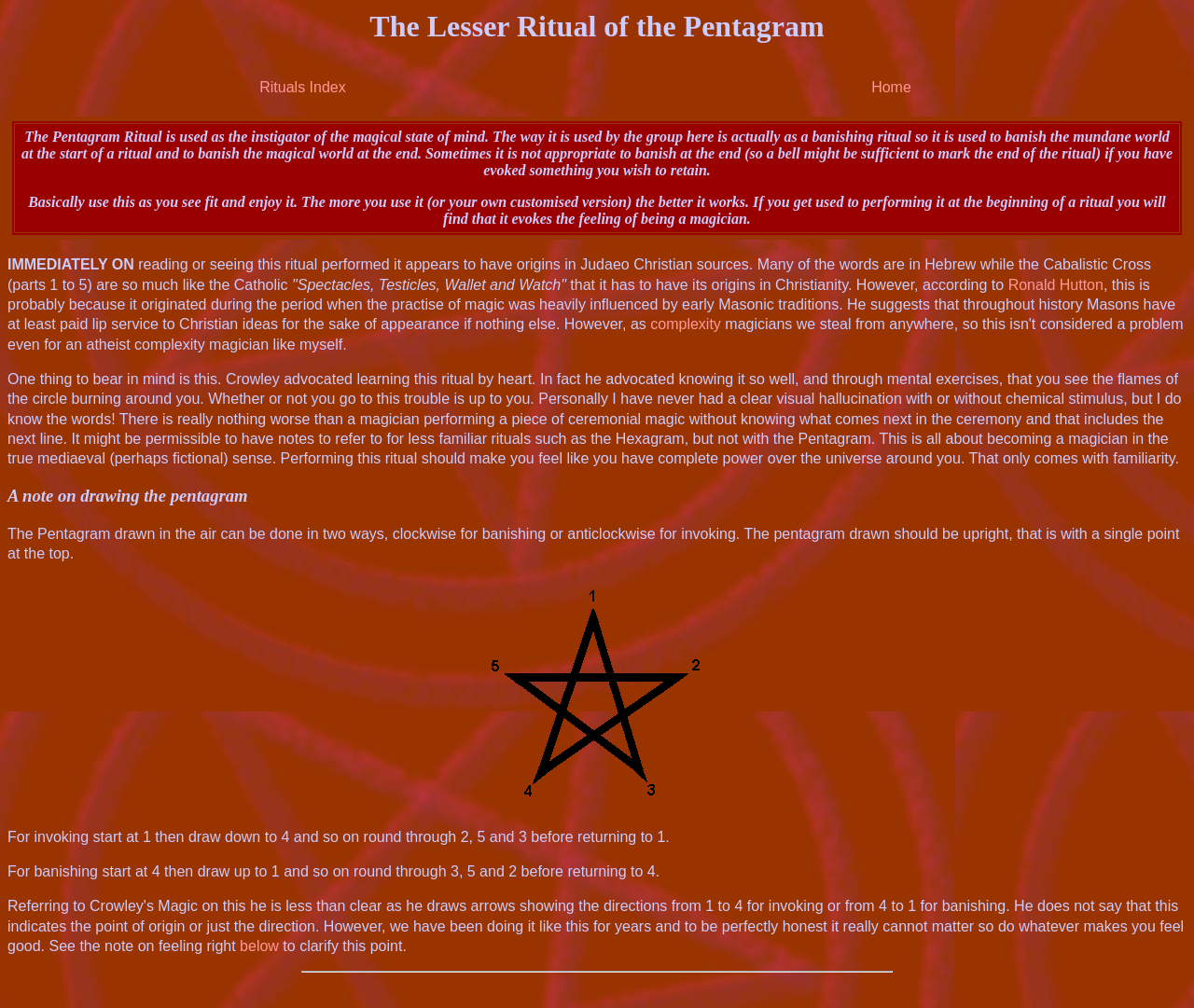Bounding box coordinates are specified in the format (top-left x, top-left y, bottom-right x, bottom-right y). All values are floating point numbers bounded between 0 and 1. Please provide the bounding box coordinate of the region this sentence describes: complexity

[0.545, 0.314, 0.604, 0.33]